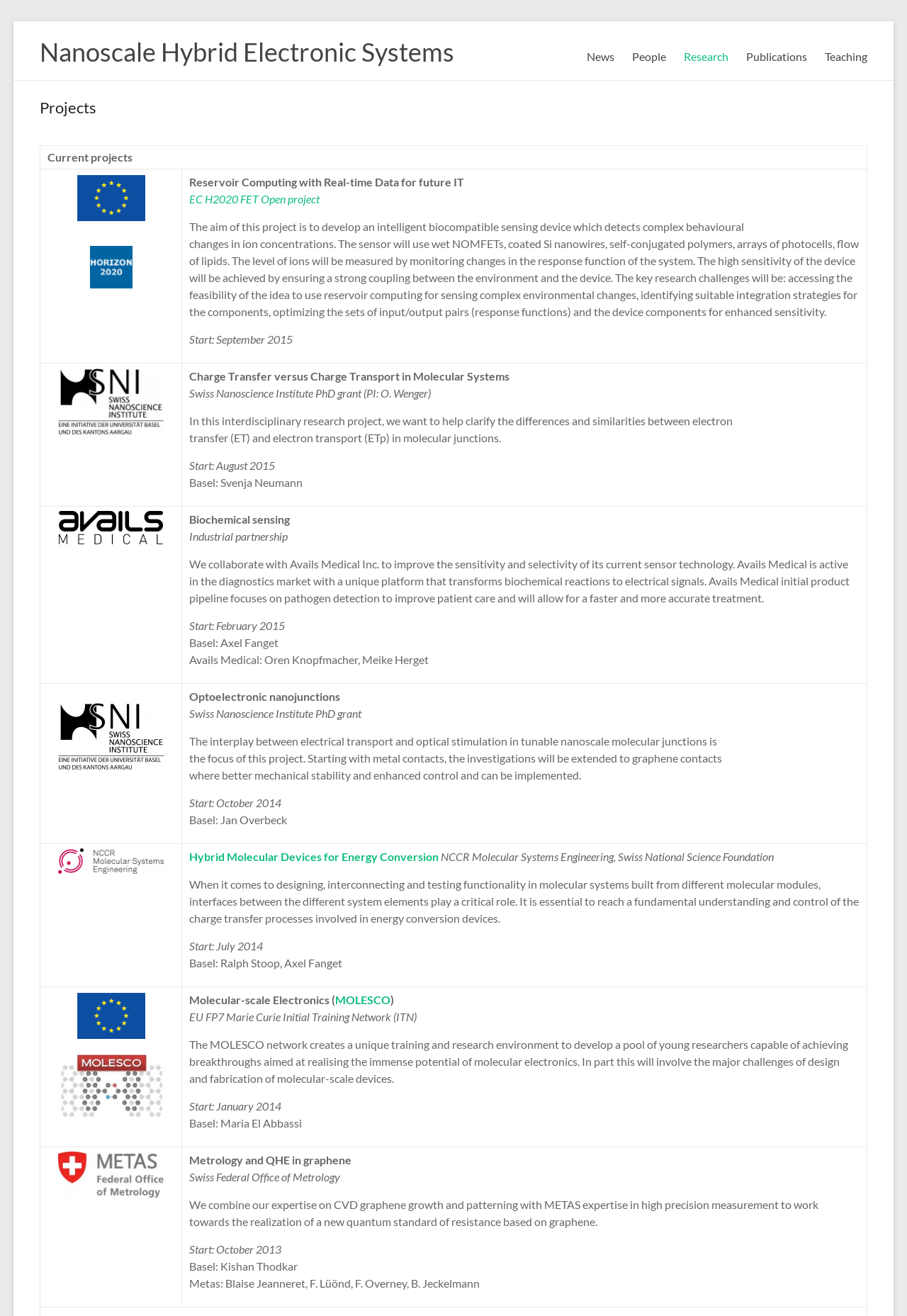Locate the bounding box coordinates of the clickable region necessary to complete the following instruction: "View 'Reservoir Computing with Real-time Data for future IT EC H2020 FET Open project'". Provide the coordinates in the format of four float numbers between 0 and 1, i.e., [left, top, right, bottom].

[0.201, 0.128, 0.956, 0.276]